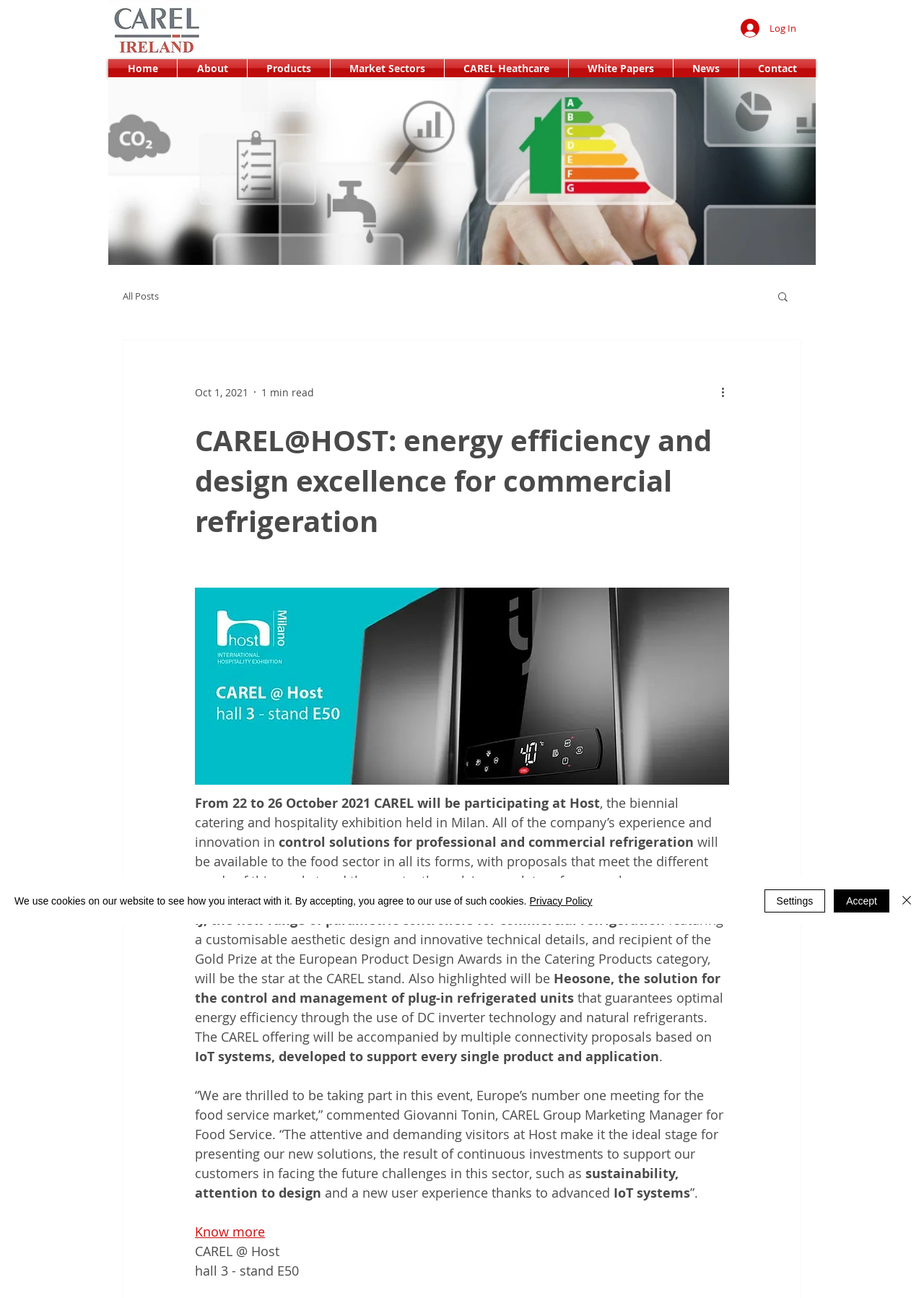What is the company participating in from 22 to 26 October 2021?
Based on the visual details in the image, please answer the question thoroughly.

According to the webpage, CAREL will be participating at Host, the biennial catering and hospitality exhibition held in Milan, from 22 to 26 October 2021.